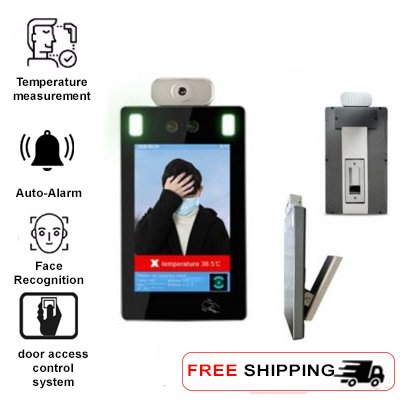Refer to the image and answer the question with as much detail as possible: What type of technology is used for accurate identification?

The caption states that the device utilizes advanced facial recognition technology for accurate identification, further enhancing security in entrance control scenarios.